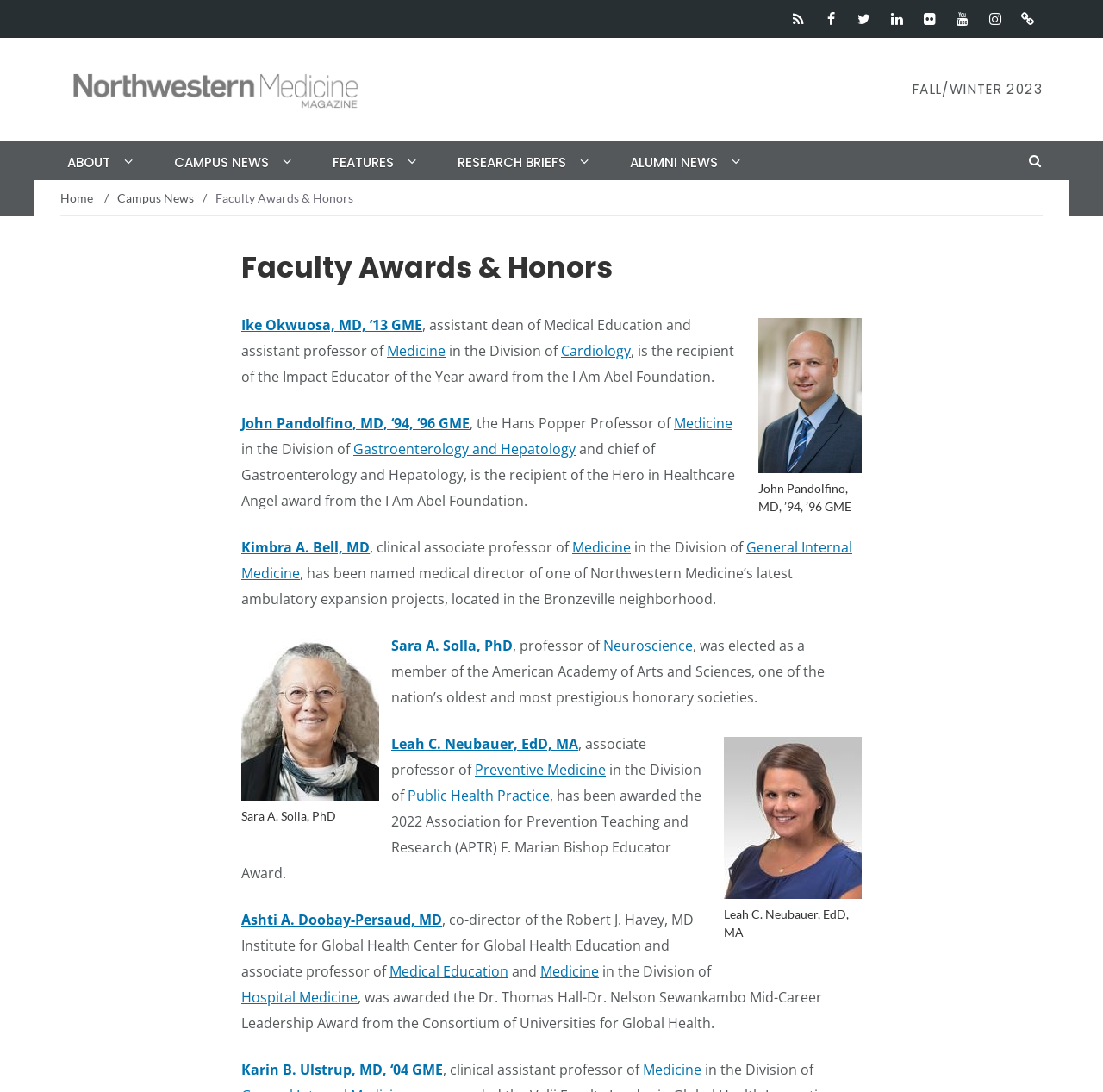Provide a short answer using a single word or phrase for the following question: 
Who is the recipient of the Impact Educator of the Year award?

Ike Okwuosa, MD, ’13 GME